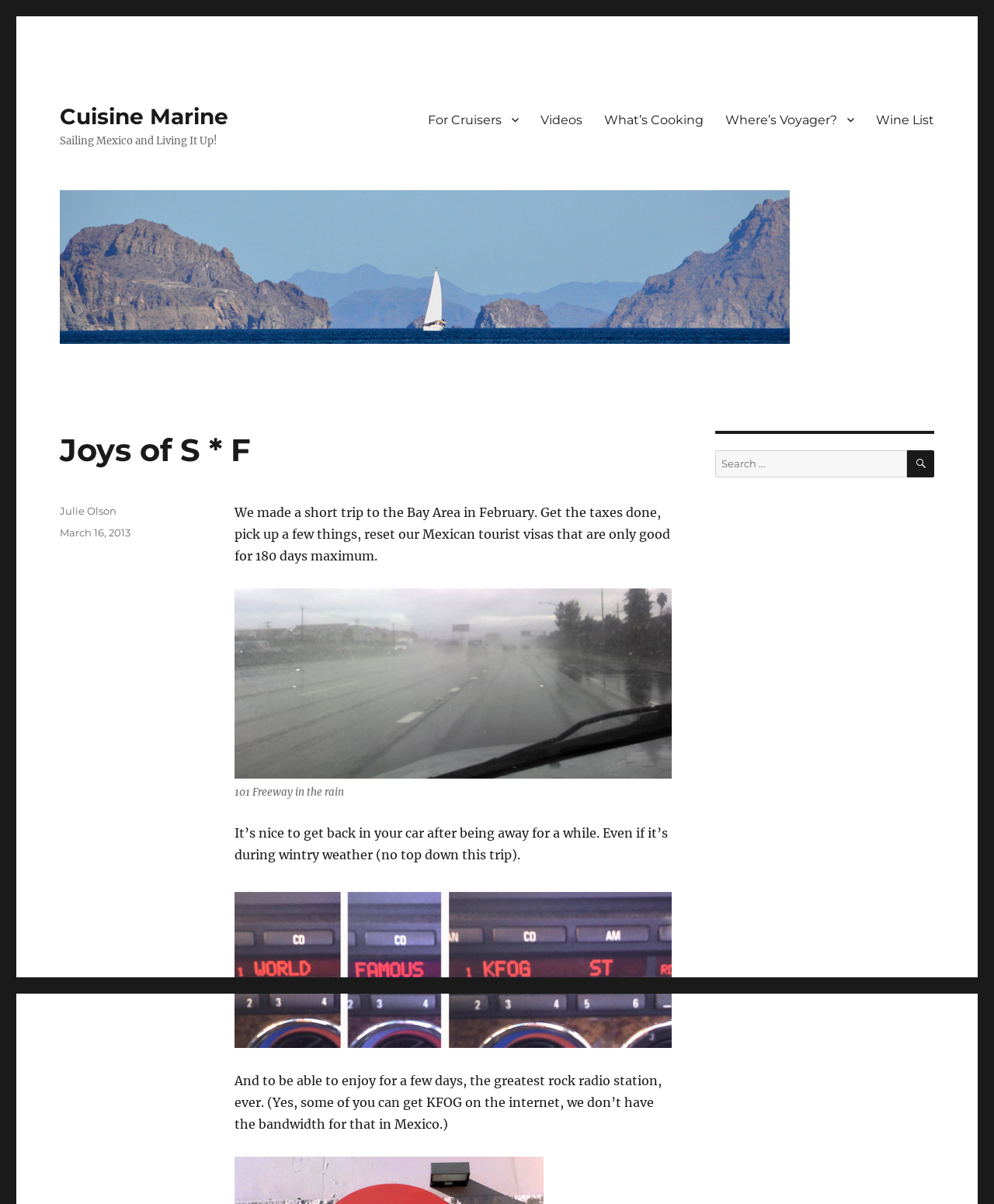Answer the question with a brief word or phrase:
What is the text of the first paragraph on the webpage?

We made a short trip to the Bay Area in February. Get the taxes done, pick up a few things, reset our Mexican tourist visas that are only good for 180 days maximum.